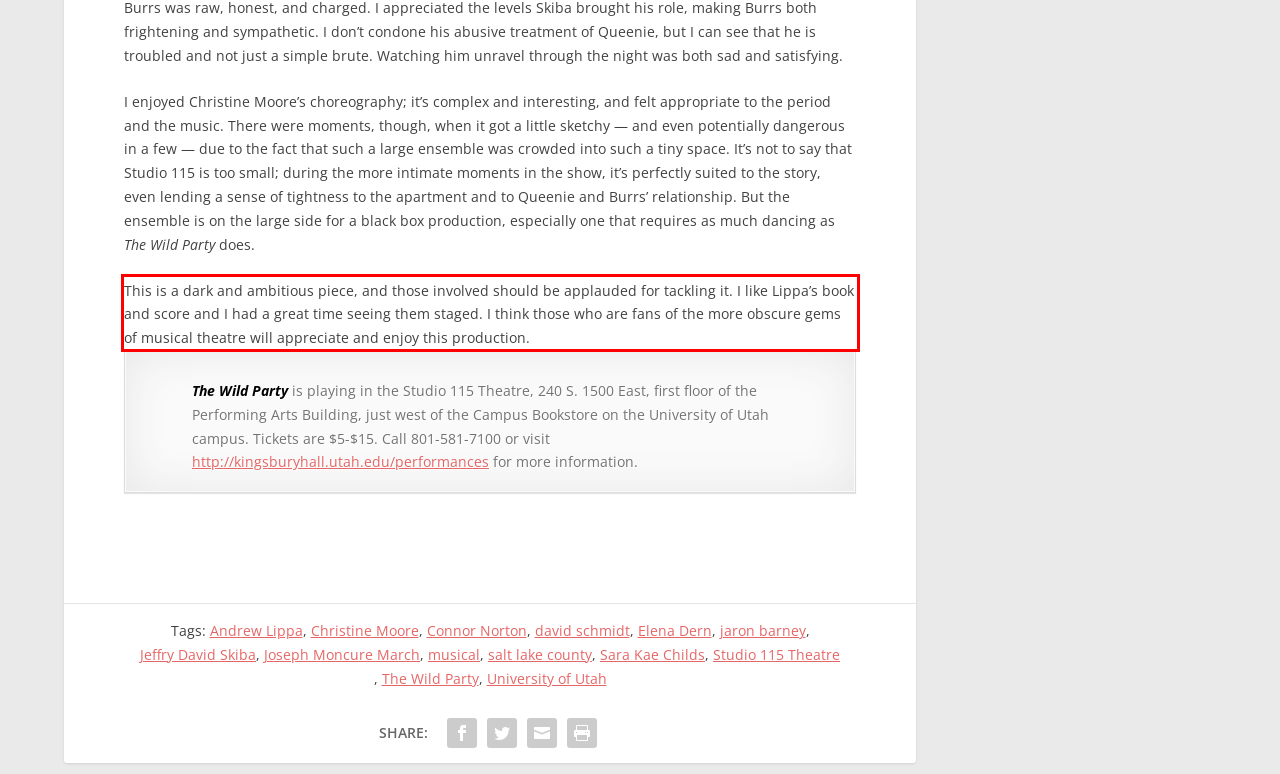Observe the screenshot of the webpage that includes a red rectangle bounding box. Conduct OCR on the content inside this red bounding box and generate the text.

This is a dark and ambitious piece, and those involved should be applauded for tackling it. I like Lippa’s book and score and I had a great time seeing them staged. I think those who are fans of the more obscure gems of musical theatre will appreciate and enjoy this production.